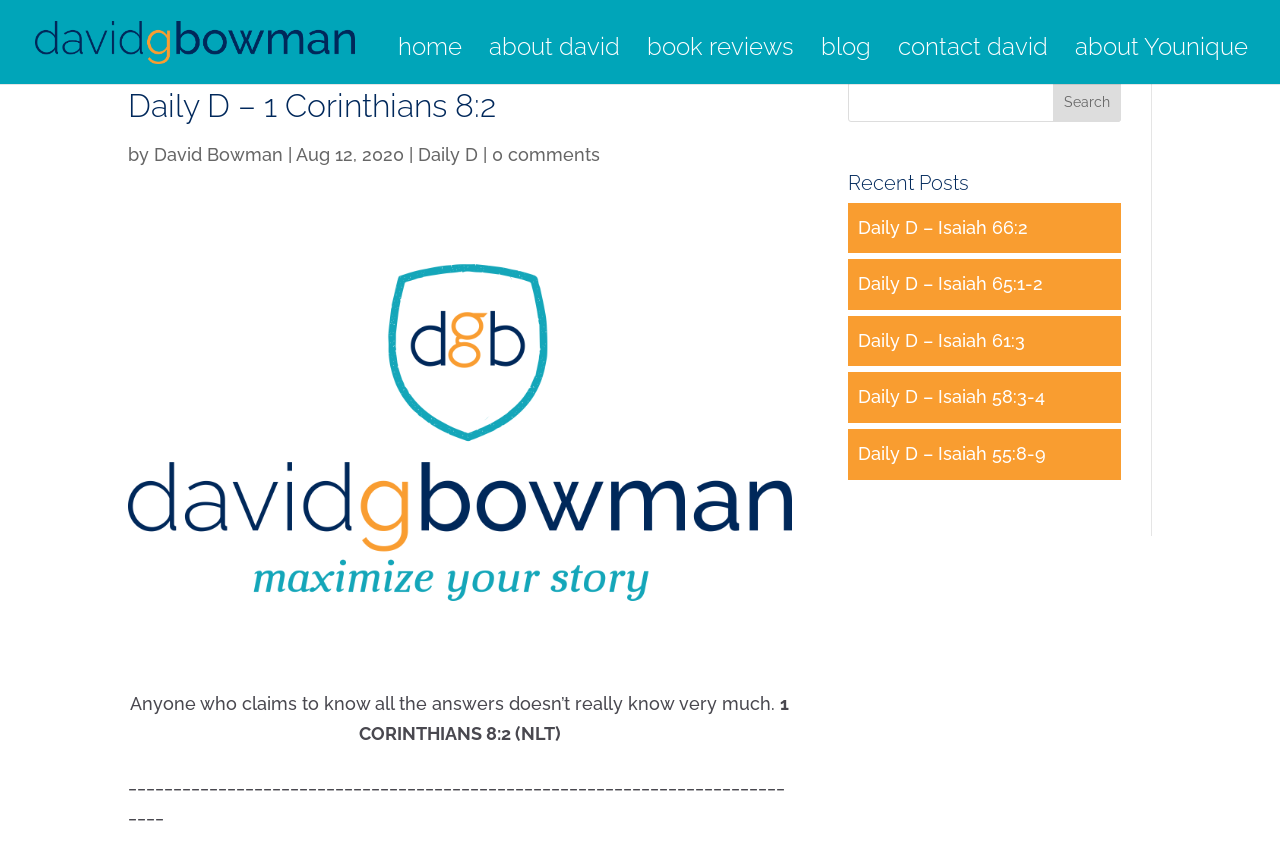What is the date of this daily devotional?
Based on the image, provide a one-word or brief-phrase response.

Aug 12, 2020